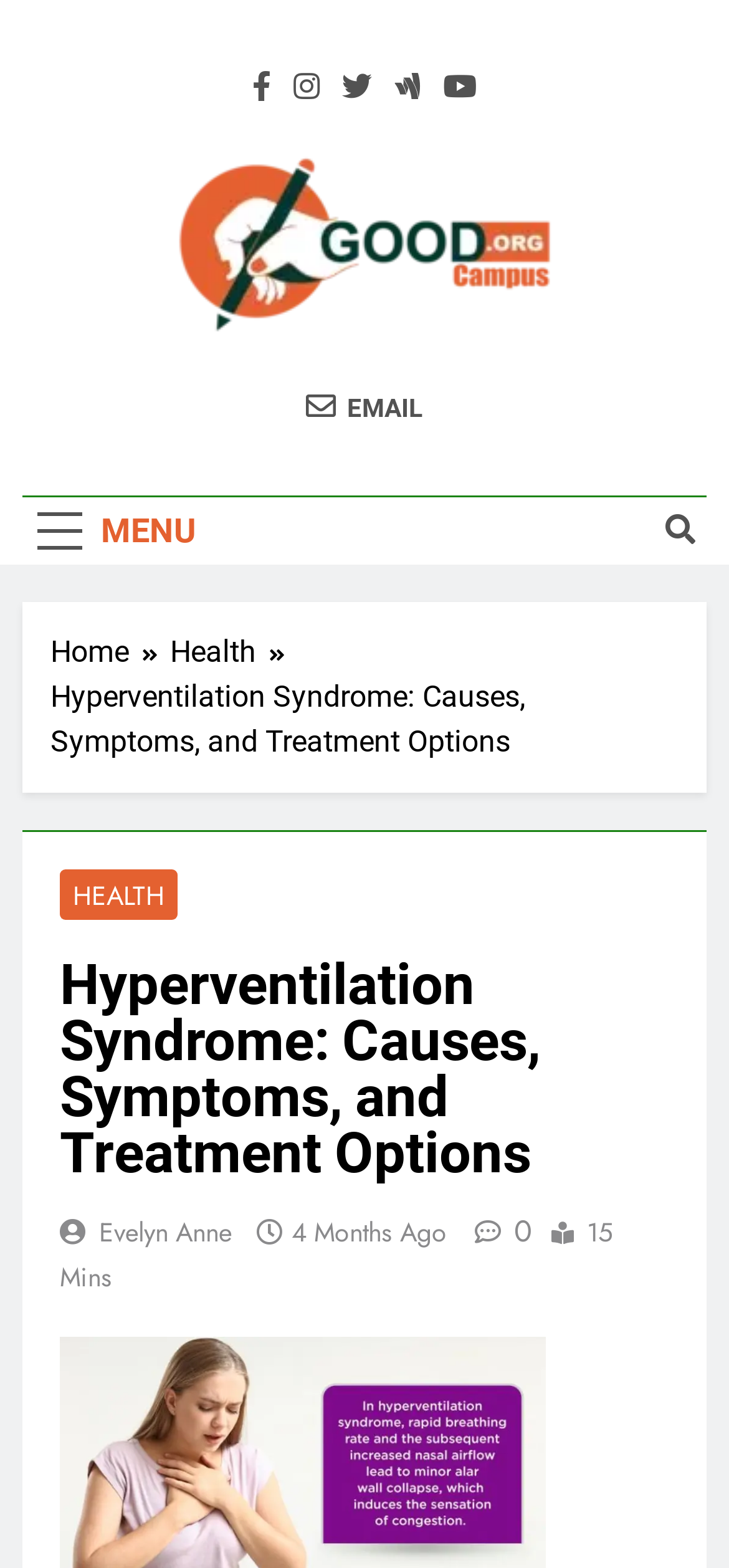Give a detailed account of the webpage's layout and content.

This webpage is about hyperventilation syndrome, providing an in-depth understanding of its causes, symptoms, diagnosis, and treatment options. 

At the top left, there is a button labeled "MENU" which is not expanded. To the right of the "MENU" button, there are five social media links, each represented by an icon. Below these icons, there is a link with no text, spanning across most of the width of the page. 

On the top right, there is a button with a search icon. Below it, there is a navigation section labeled "Breadcrumbs" which displays the page's hierarchy, showing links to "Home", "Health", and the current page "Hyperventilation Syndrome: Causes, Symptoms, and Treatment Options". 

The main content of the page starts with a heading that matches the page title. Below the heading, there is a link to the category "HEALTH". The main article begins after this link, discussing hyperventilation syndrome in detail. 

At the bottom of the article, there is information about the author, "Evelyn Anne", and the time the article was published, "4 Months Ago". There is also a link to share the article and a text indicating that the article takes "15 Mins" to read.